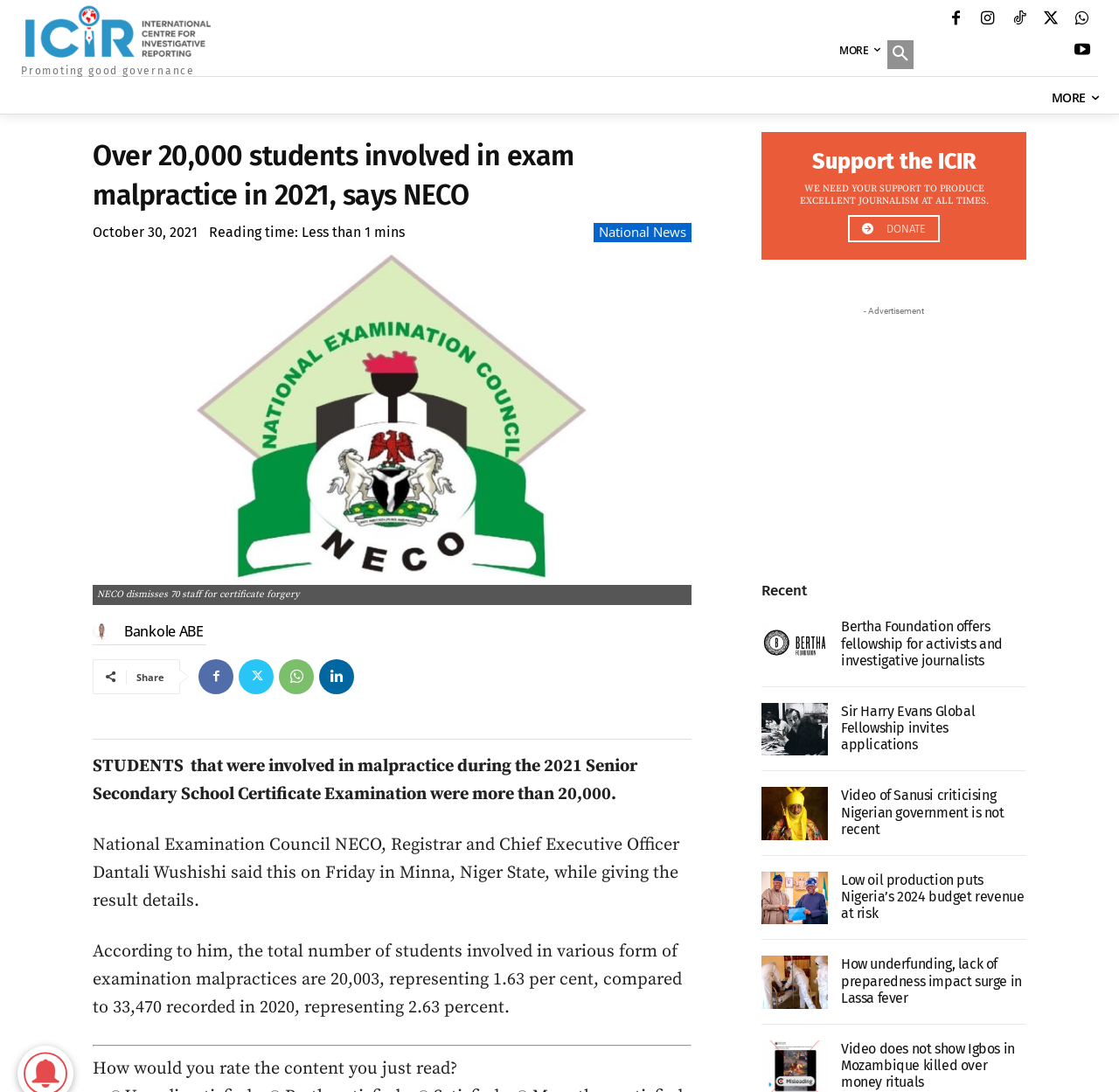Highlight the bounding box coordinates of the element you need to click to perform the following instruction: "Search for something."

None